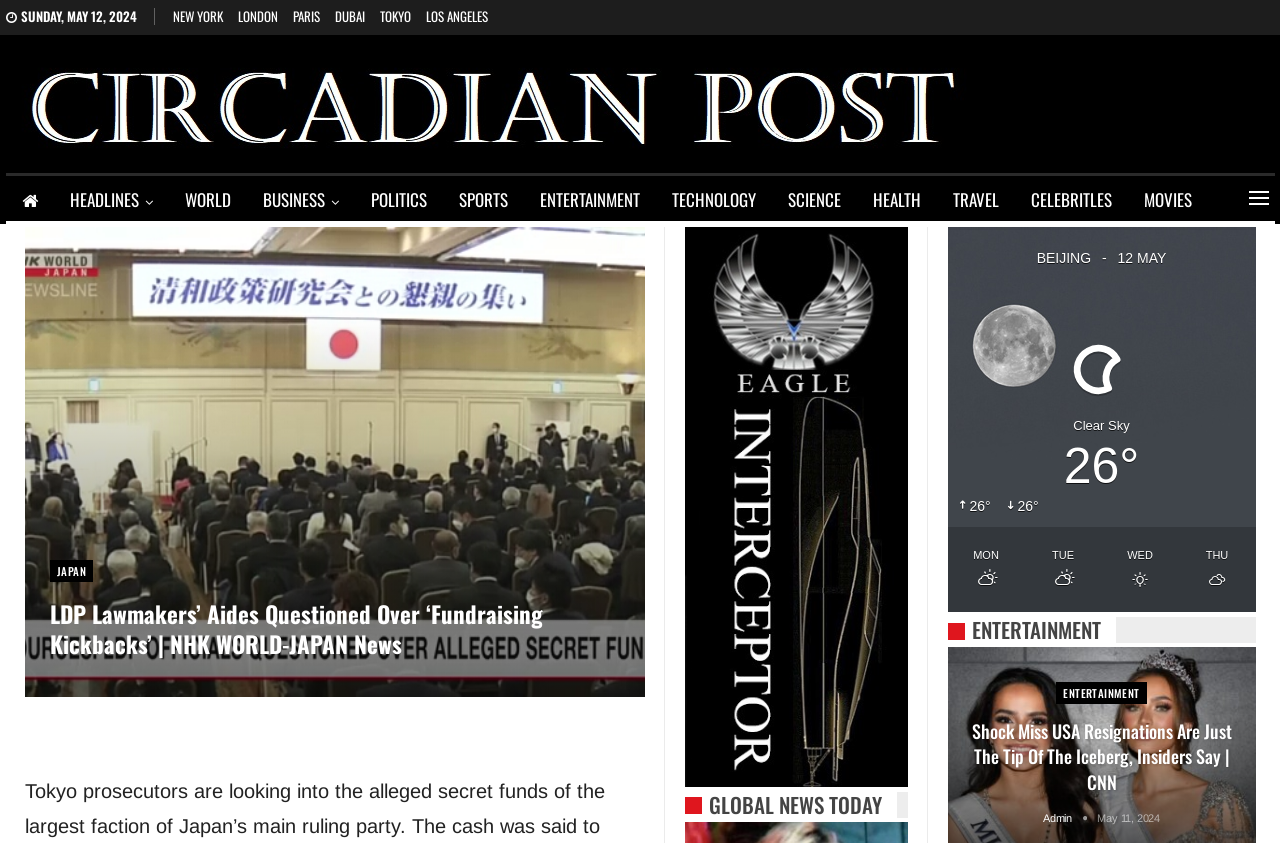Identify the bounding box for the element characterized by the following description: "Tokyo".

[0.296, 0.007, 0.321, 0.031]